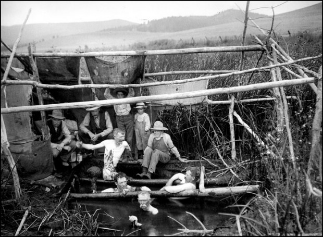What is the attire of the participants?
Give a detailed and exhaustive answer to the question.

The caption describes the attire of the participants as 'casual', implying that they are dressed in relaxed and informal clothing, suitable for a day spent outdoors.